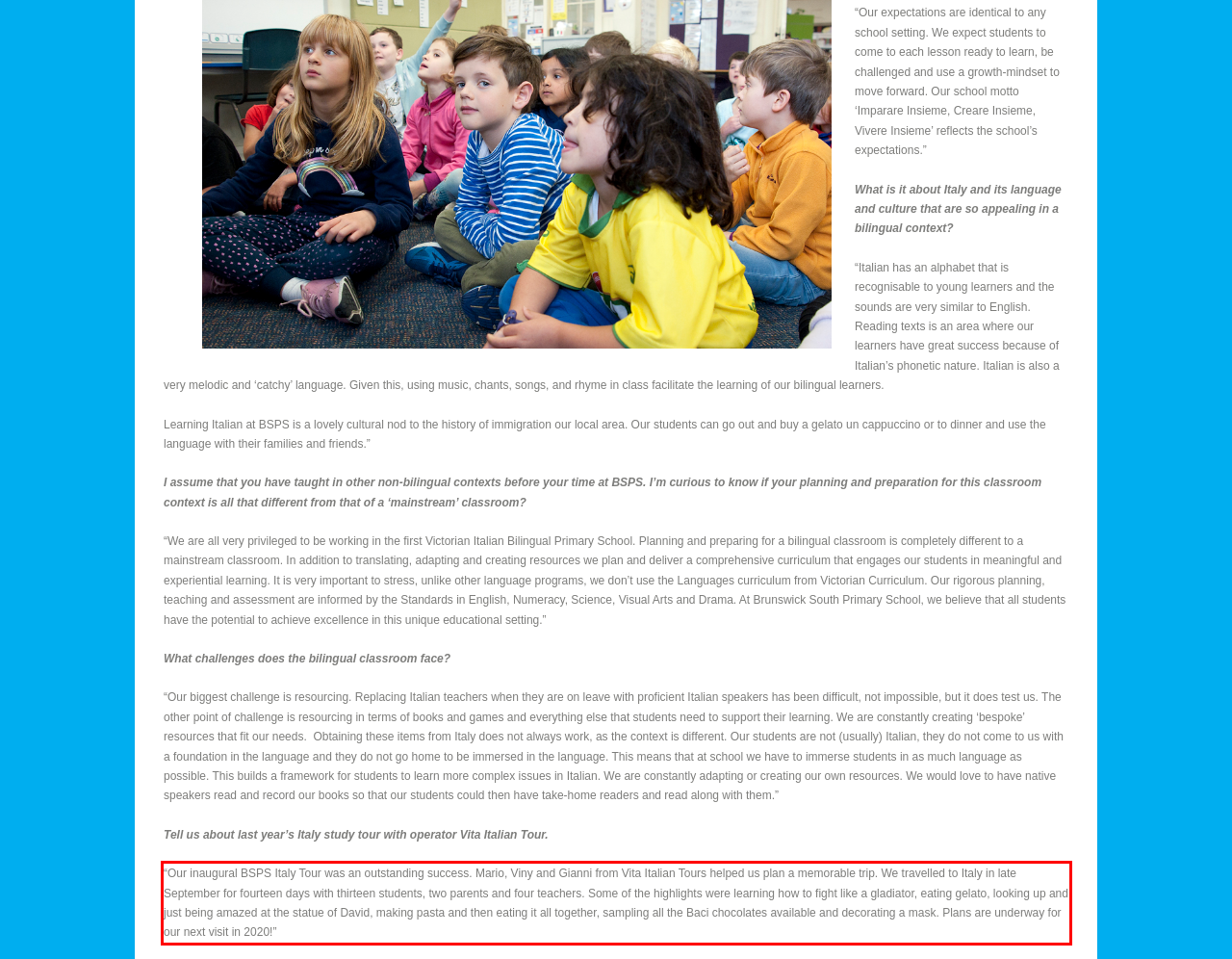Within the screenshot of the webpage, there is a red rectangle. Please recognize and generate the text content inside this red bounding box.

“Our inaugural BSPS Italy Tour was an outstanding success. Mario, Viny and Gianni from Vita Italian Tours helped us plan a memorable trip. We travelled to Italy in late September for fourteen days with thirteen students, two parents and four teachers. Some of the highlights were learning how to fight like a gladiator, eating gelato, looking up and just being amazed at the statue of David, making pasta and then eating it all together, sampling all the Baci chocolates available and decorating a mask. Plans are underway for our next visit in 2020!”